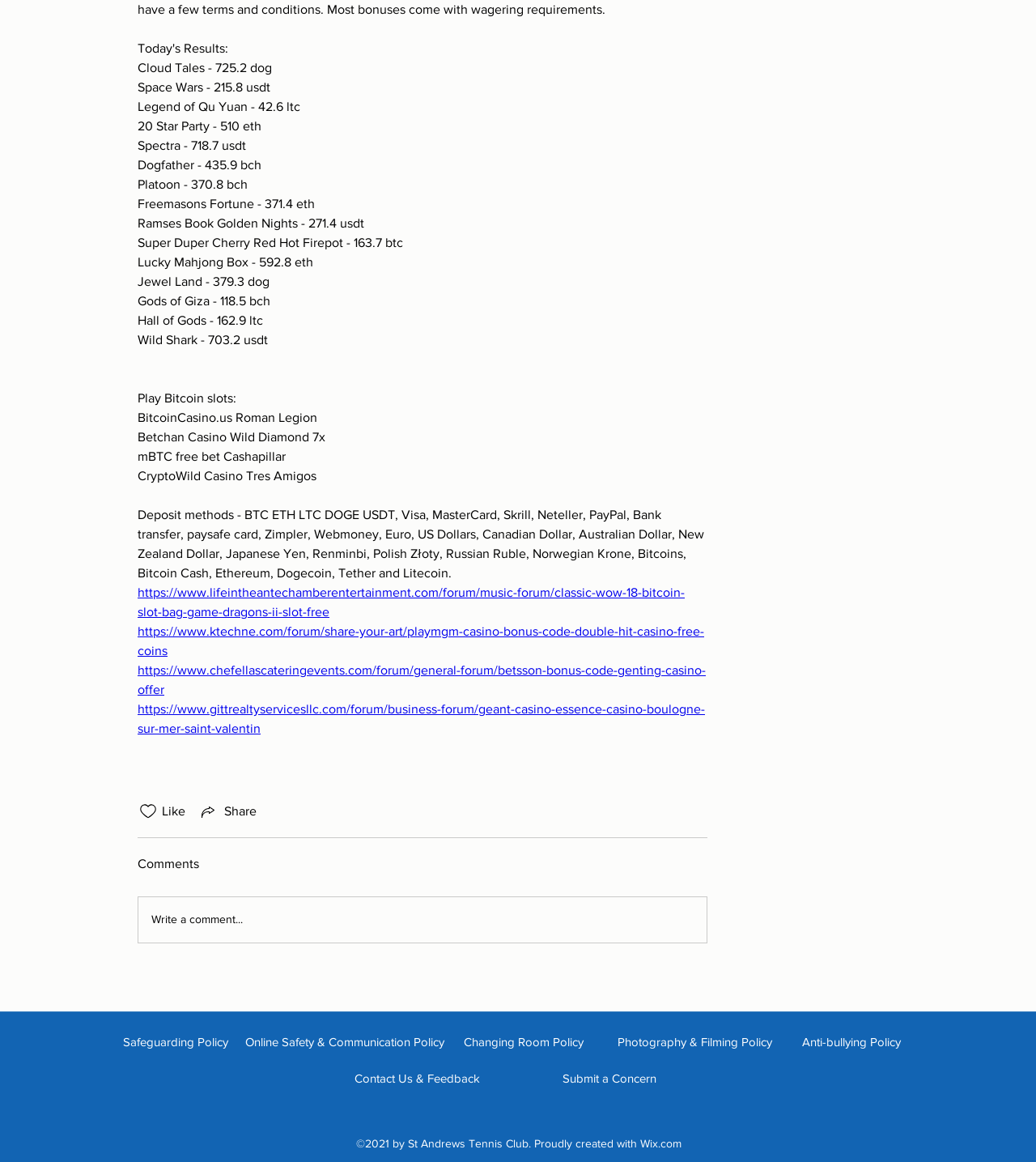Identify the bounding box coordinates of the clickable region necessary to fulfill the following instruction: "Click the 'Likes icon unchecked' button". The bounding box coordinates should be four float numbers between 0 and 1, i.e., [left, top, right, bottom].

[0.133, 0.69, 0.153, 0.707]